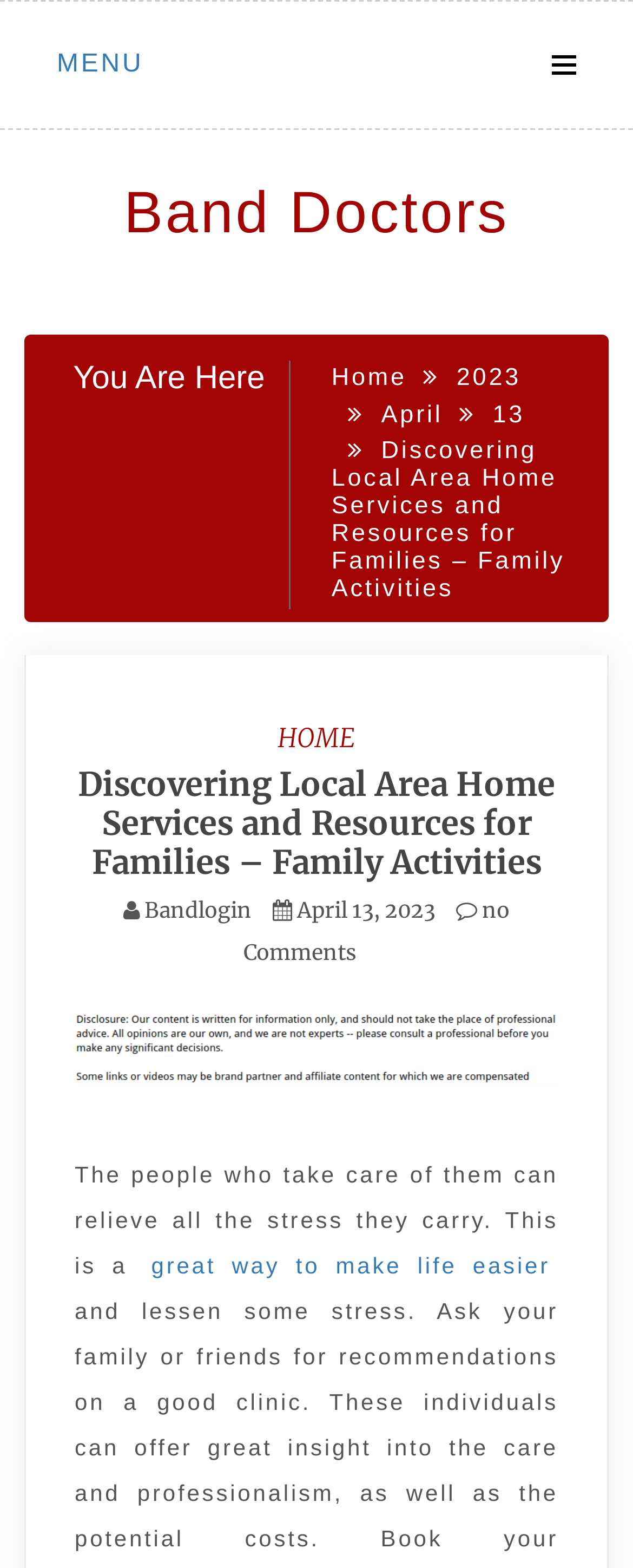What is the current date?
Using the image, elaborate on the answer with as much detail as possible.

The current date can be found in the breadcrumbs navigation section, where it is listed as '2023 > April > 13'.